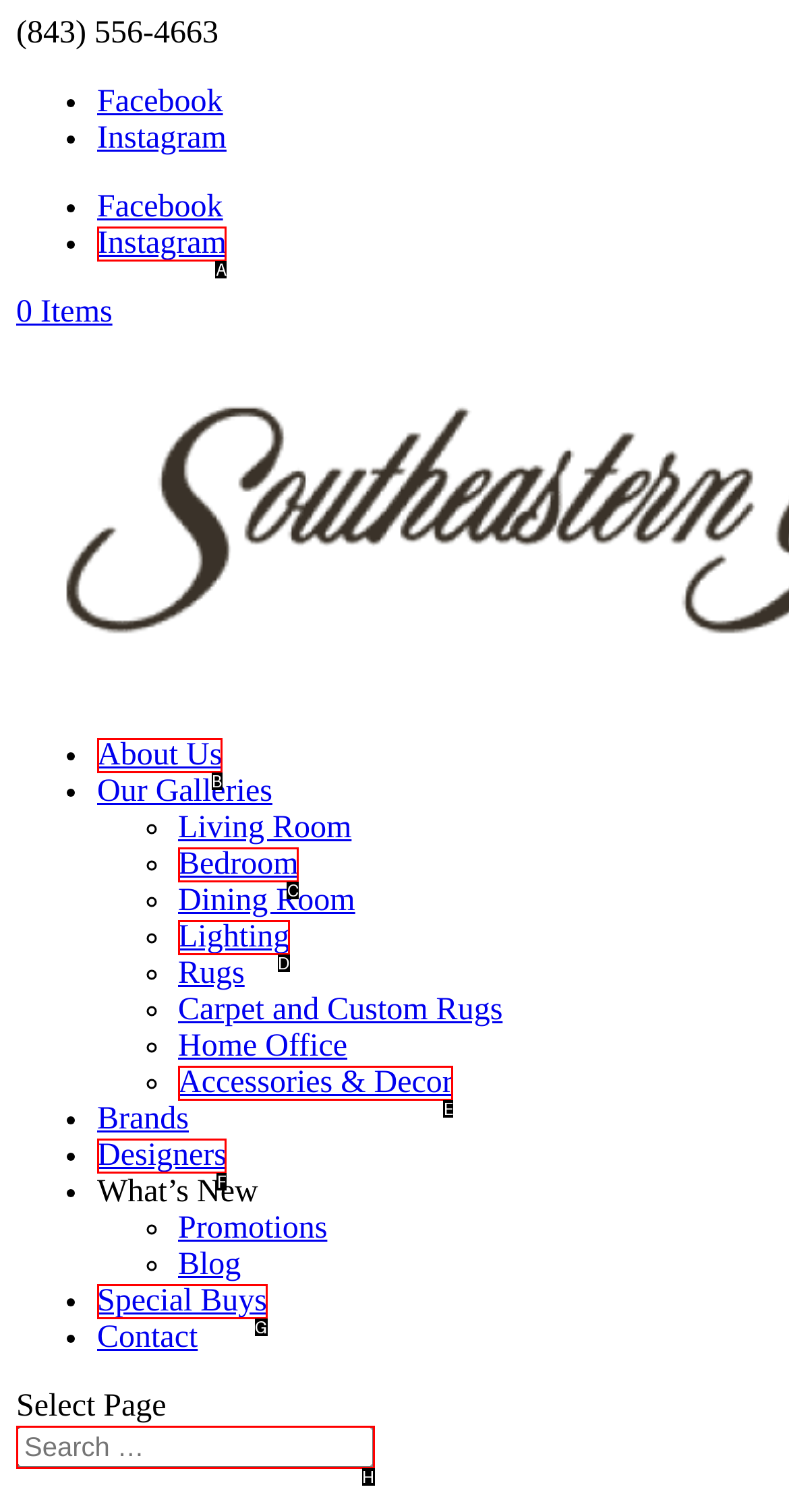Identify which HTML element matches the description: Bedroom. Answer with the correct option's letter.

C